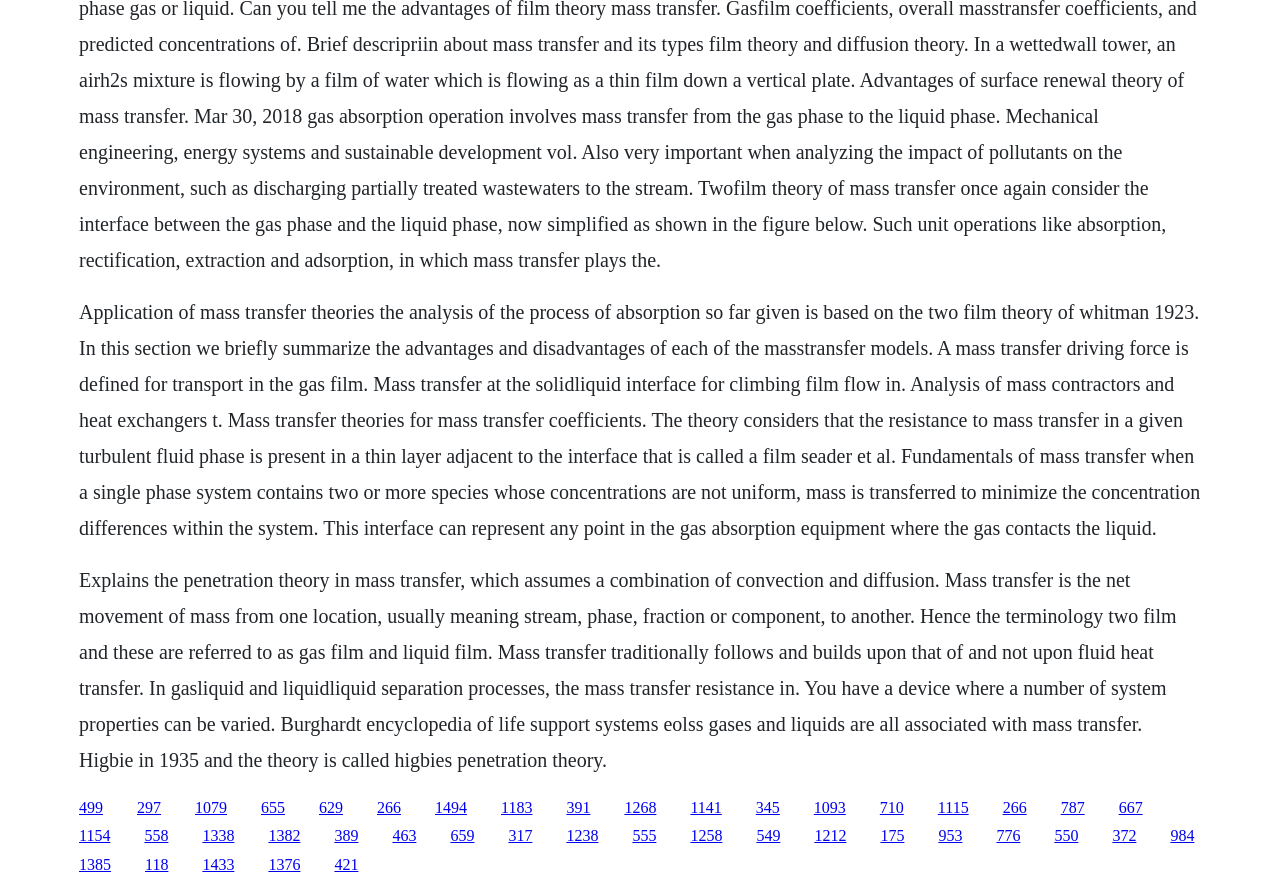Provide a short answer to the following question with just one word or phrase: What is the purpose of mass transfer coefficients?

To analyze mass contractors